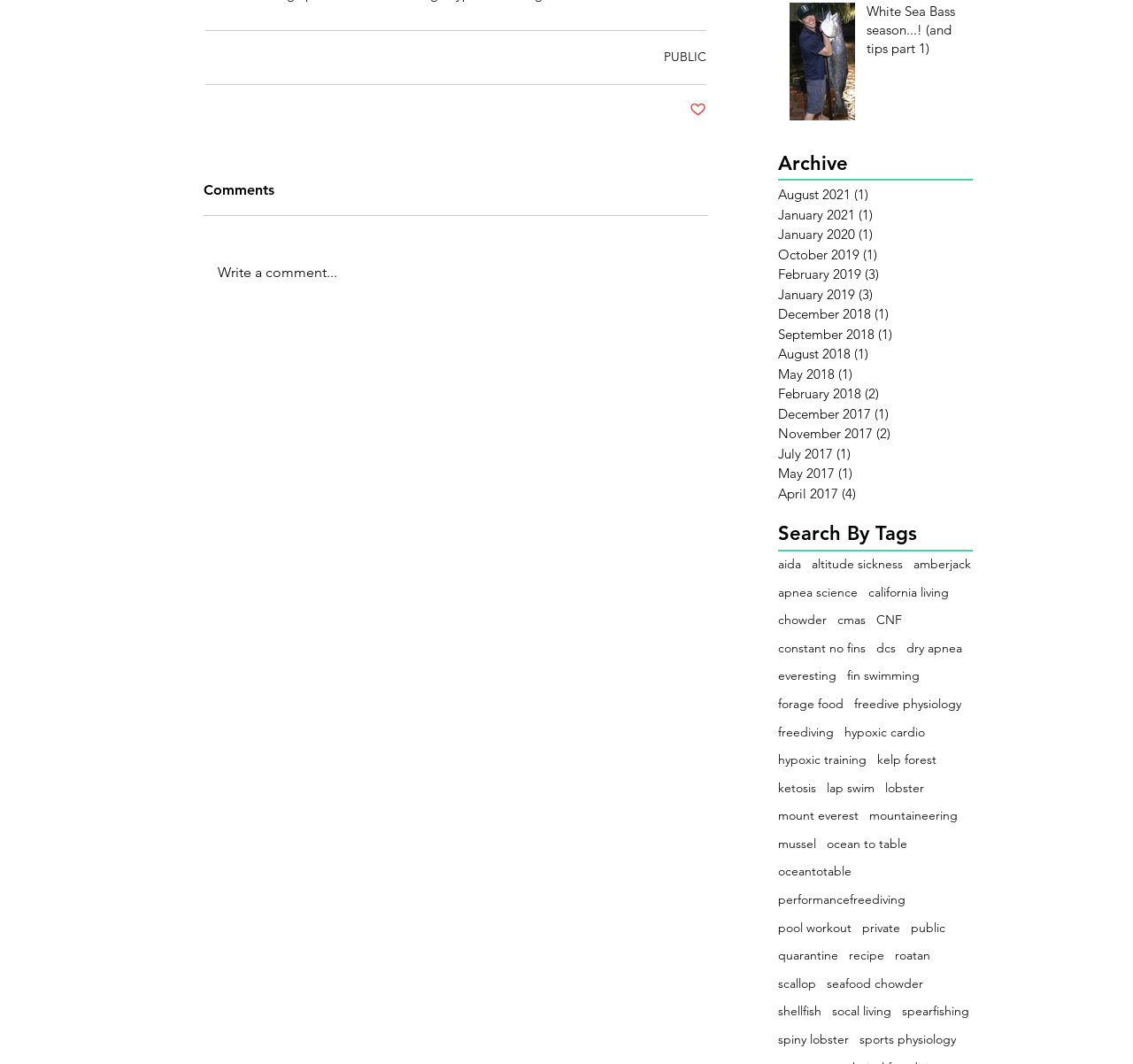What is the purpose of the 'Post not marked as liked' button?
Please give a detailed and elaborate explanation in response to the question.

The 'Post not marked as liked' button is a toggle button that allows users to like or unlike a post. Its purpose is to enable users to express their appreciation for a post and to keep track of liked content.